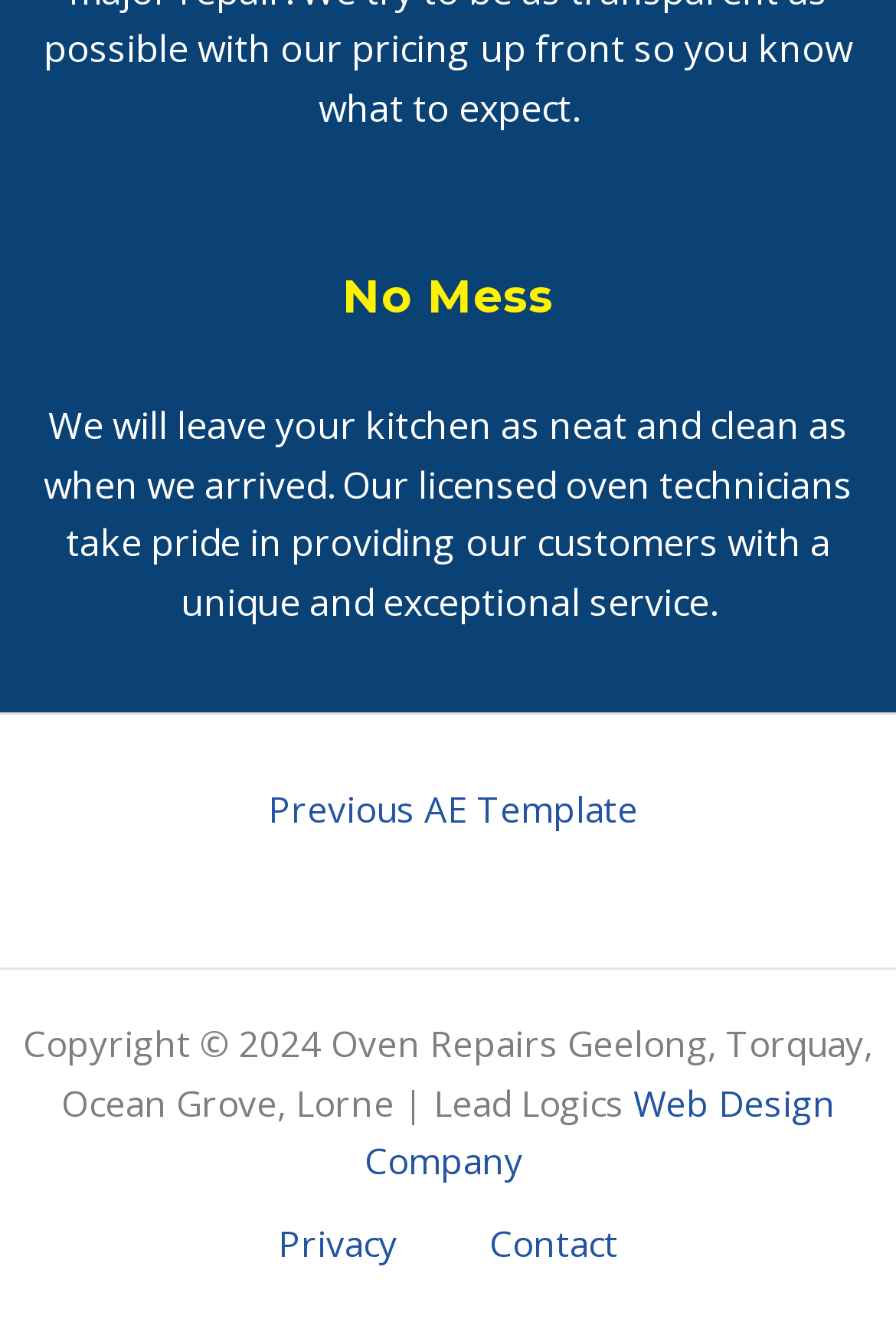How many navigation sections are there?
Using the image provided, answer with just one word or phrase.

2